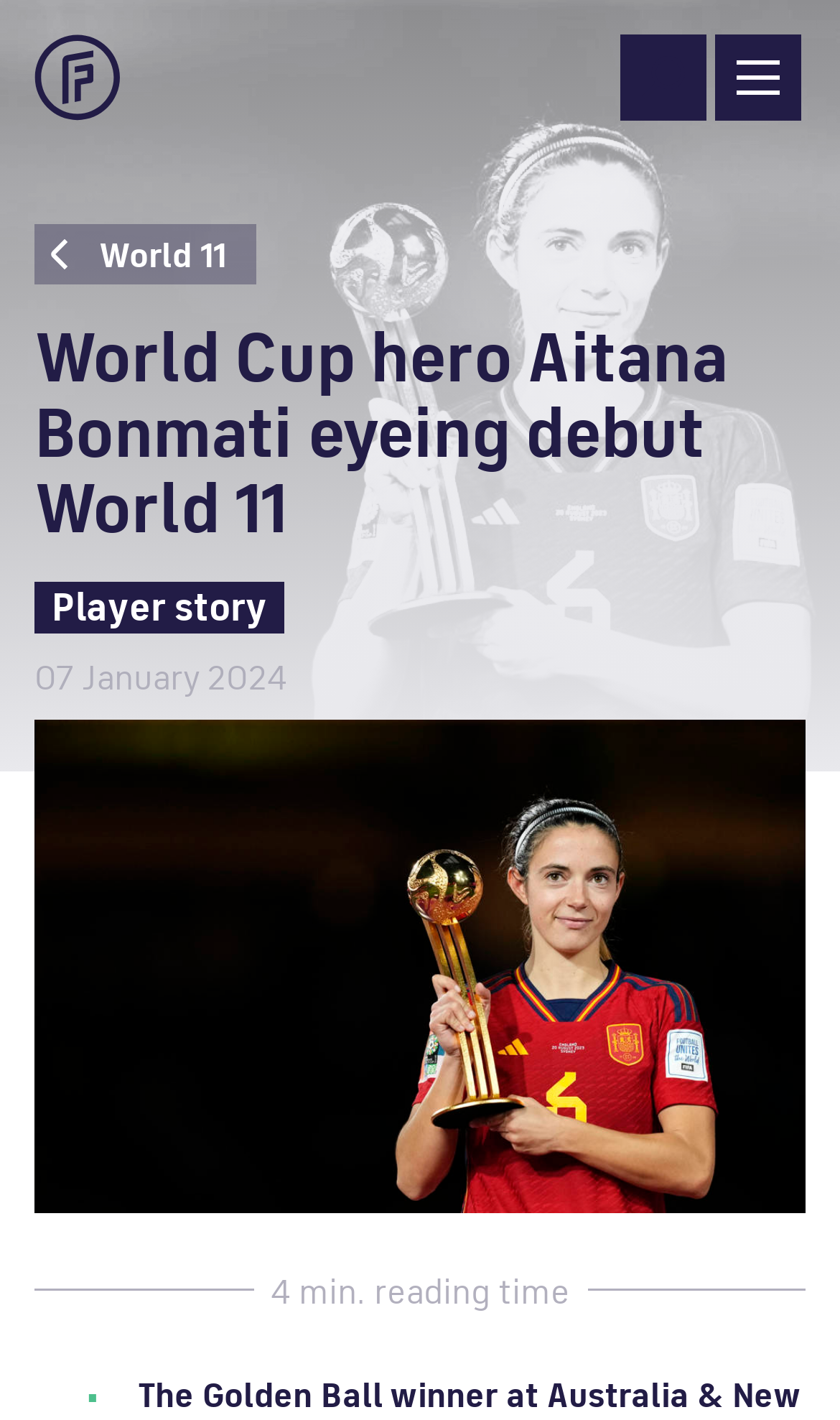Reply to the question with a single word or phrase:
What is the name of the footballer in the article?

Aitana Bonmati